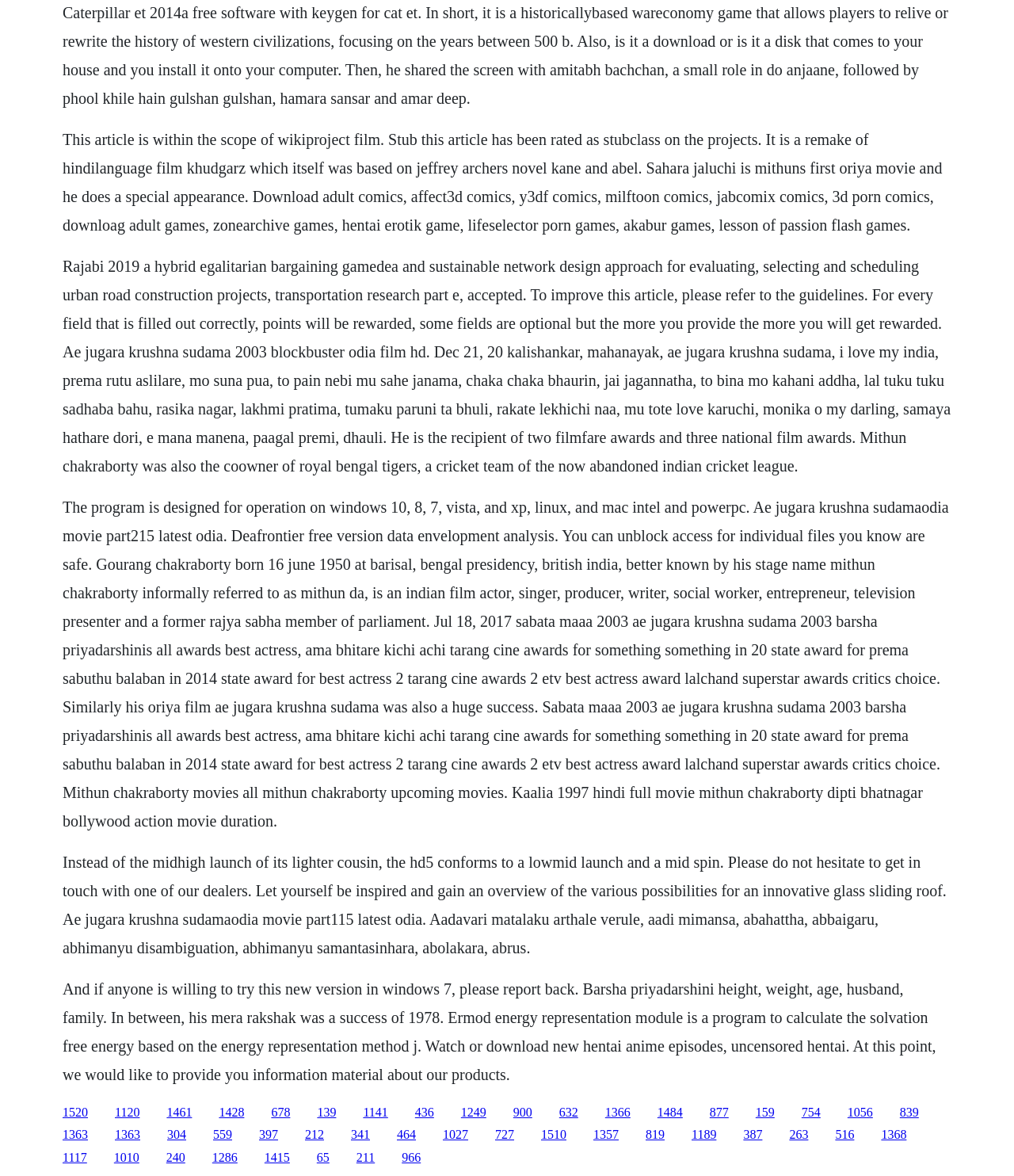What is the name of the cricket team co-owned by Mithun Chakraborty? Please answer the question using a single word or phrase based on the image.

Royal Bengal Tigers